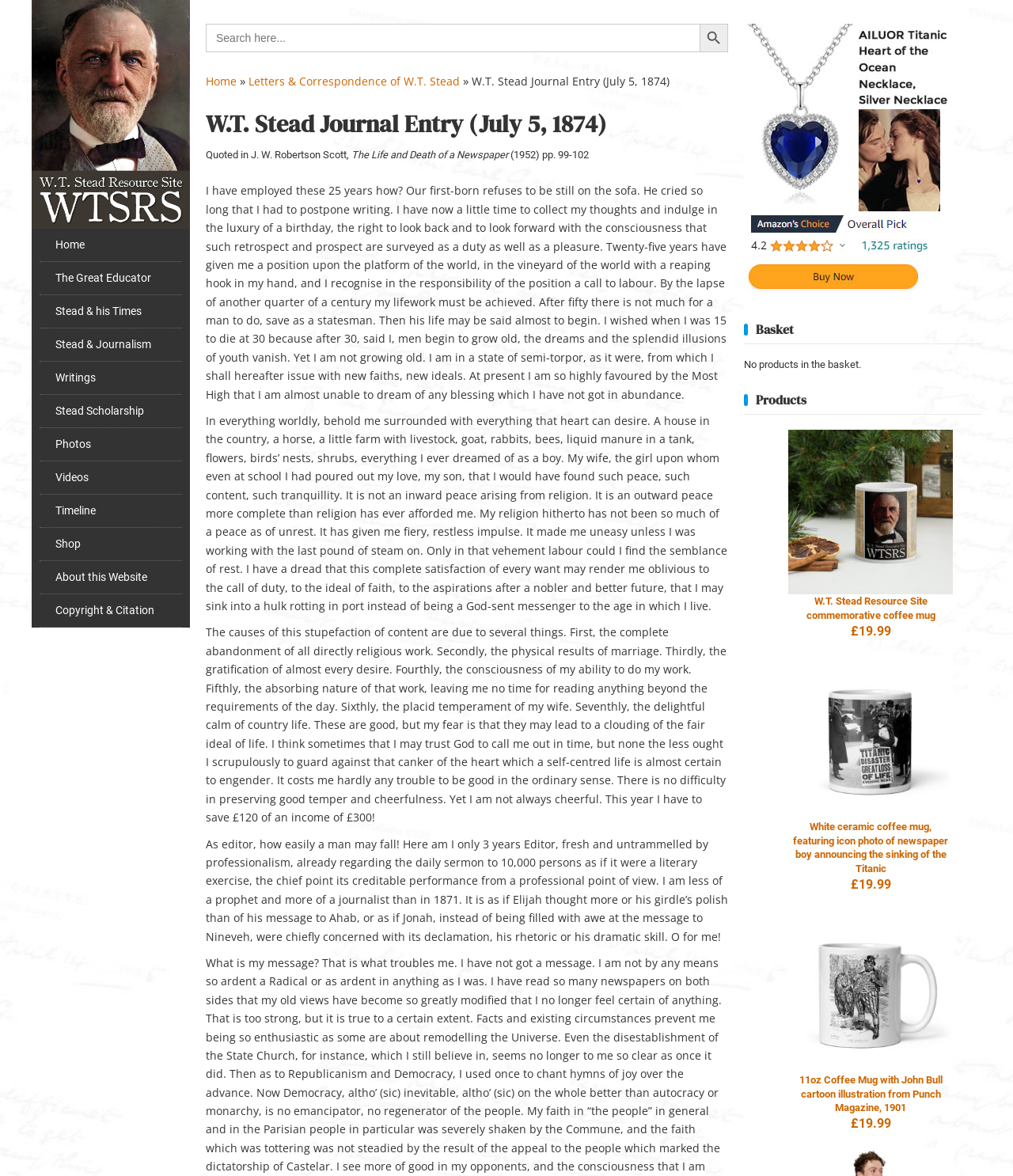Indicate the bounding box coordinates of the element that must be clicked to execute the instruction: "Buy the audiobook on Amazon". The coordinates should be given as four float numbers between 0 and 1, i.e., [left, top, right, bottom].

None